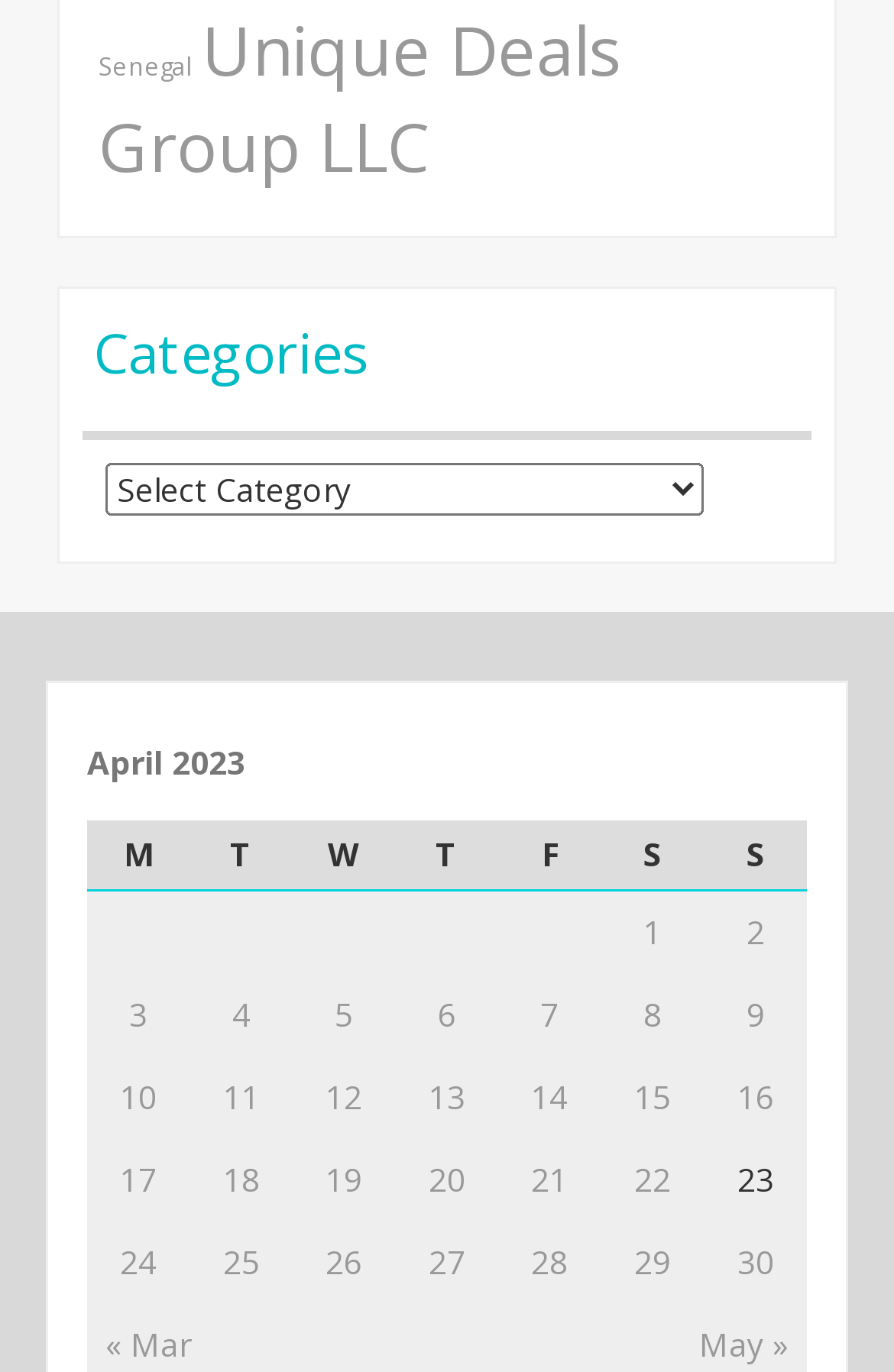Use a single word or phrase to answer the question:
What is the earliest date of posts?

April 1, 2023